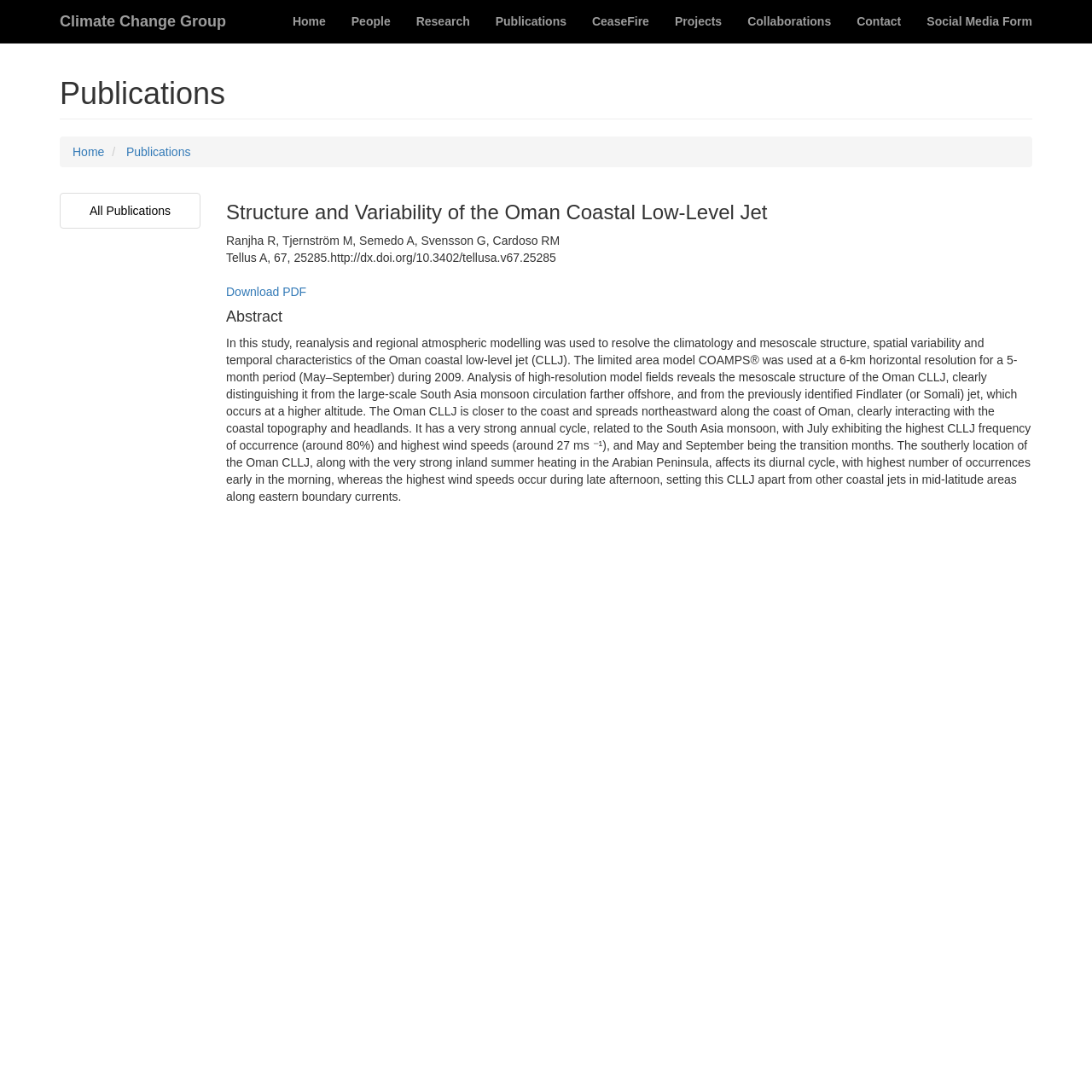Indicate the bounding box coordinates of the element that must be clicked to execute the instruction: "Go to Home". The coordinates should be given as four float numbers between 0 and 1, i.e., [left, top, right, bottom].

[0.256, 0.0, 0.31, 0.039]